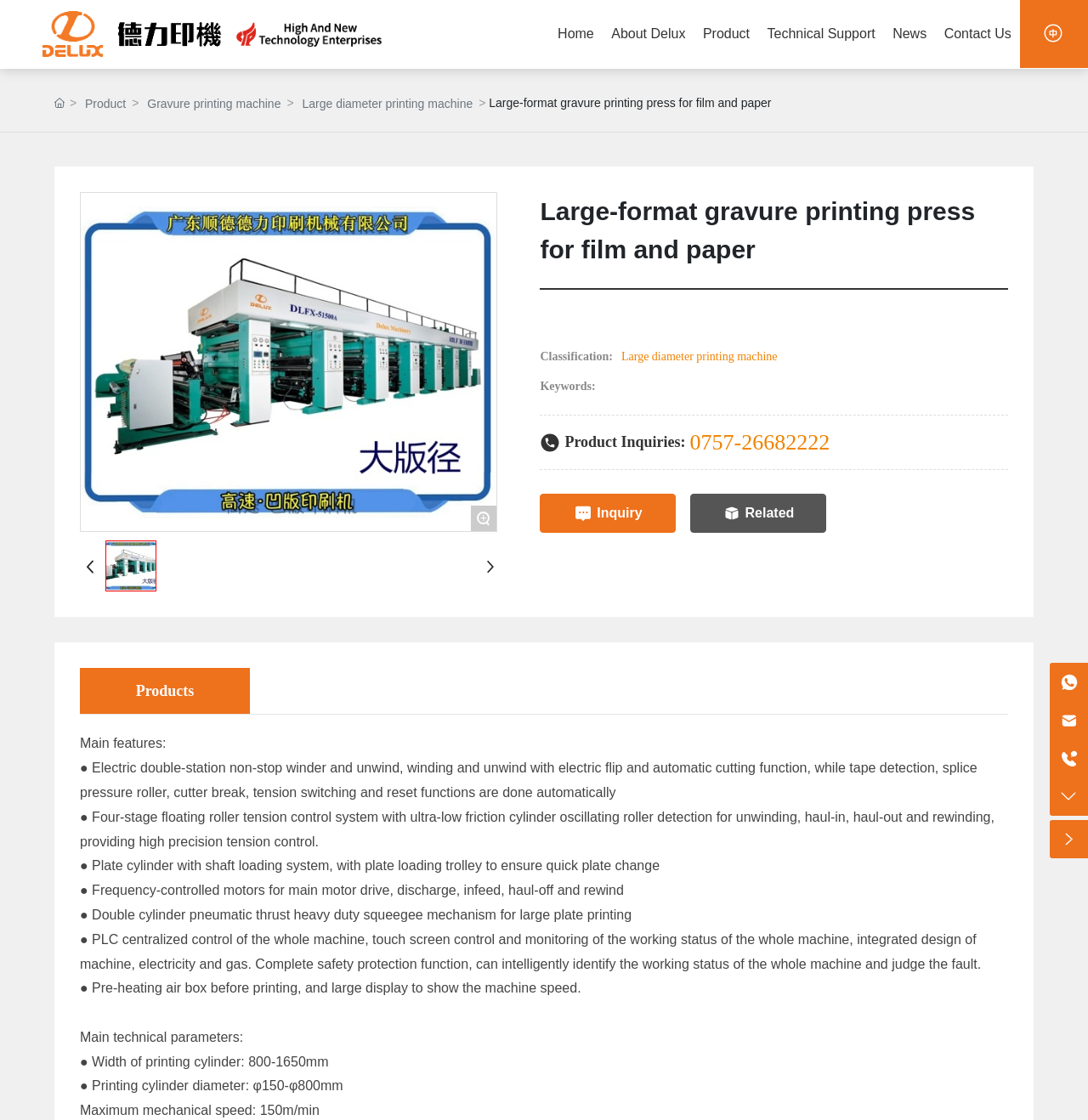Given the element description Gravure printing machine, predict the bounding box coordinates for the UI element in the webpage screenshot. The format should be (top-left x, top-left y, bottom-right x, bottom-right y), and the values should be between 0 and 1.

[0.135, 0.084, 0.258, 0.102]